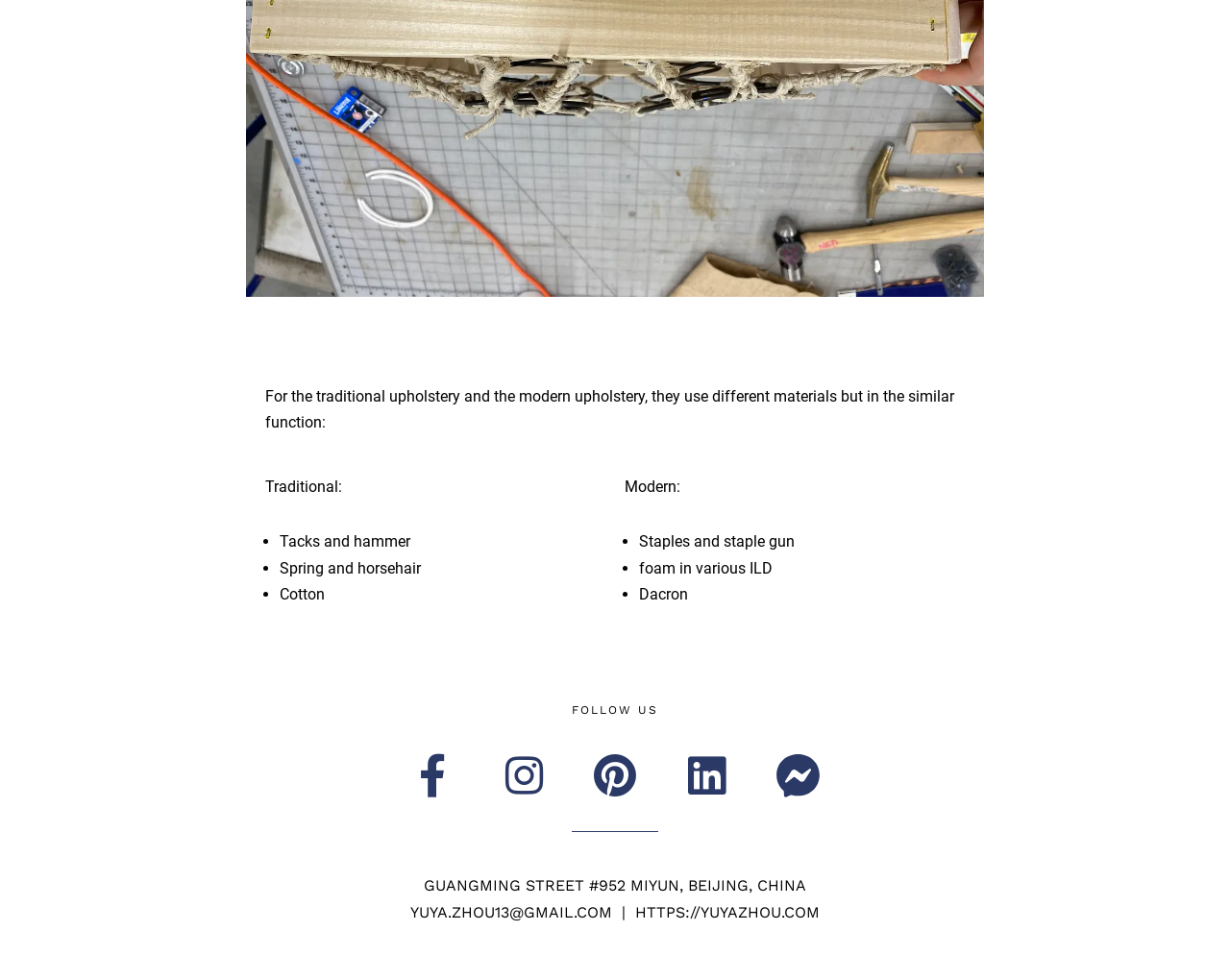Find the bounding box of the UI element described as follows: "Instagram".

[0.391, 0.748, 0.461, 0.836]